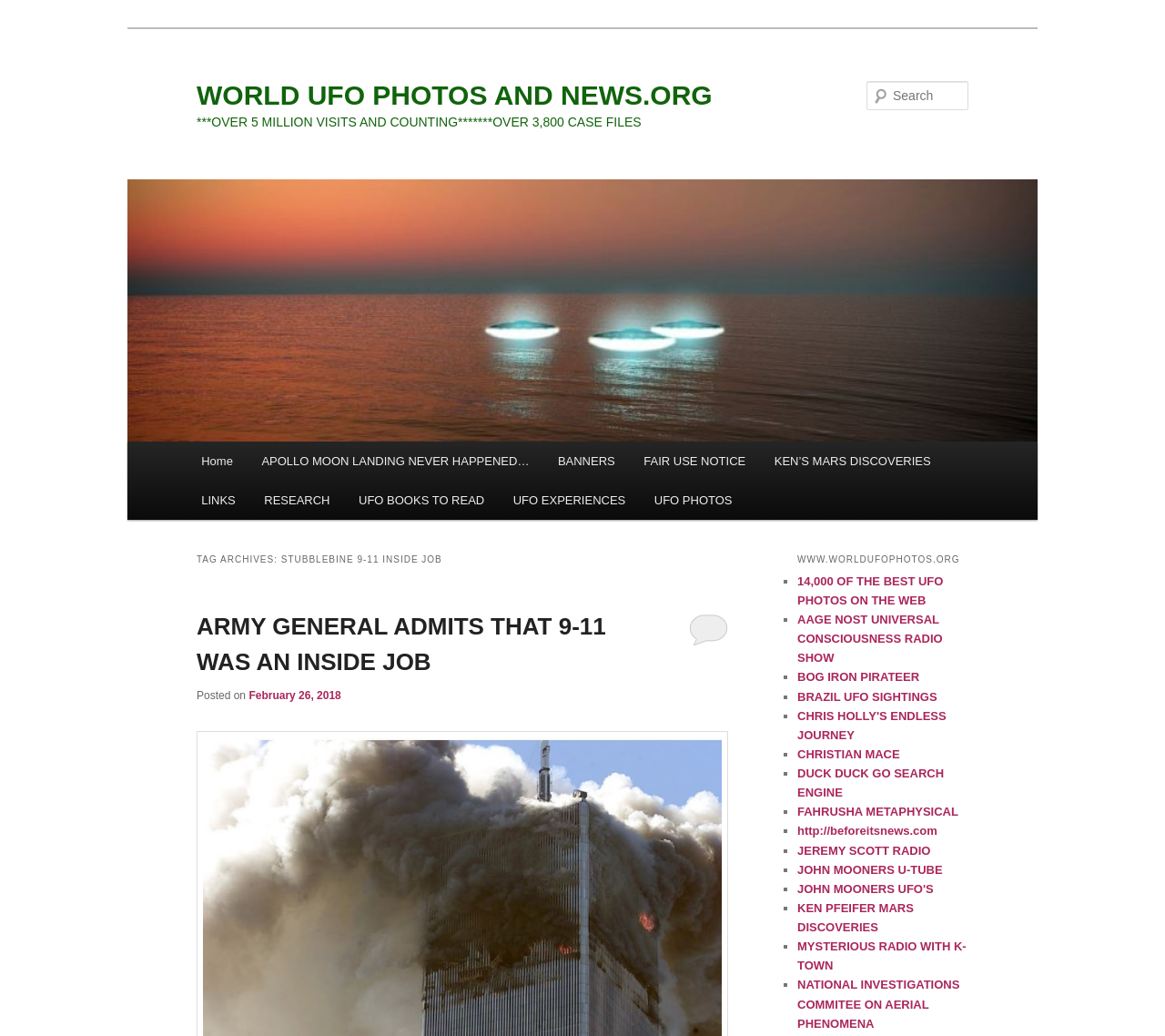Kindly determine the bounding box coordinates of the area that needs to be clicked to fulfill this instruction: "Visit the home page".

[0.16, 0.426, 0.212, 0.464]